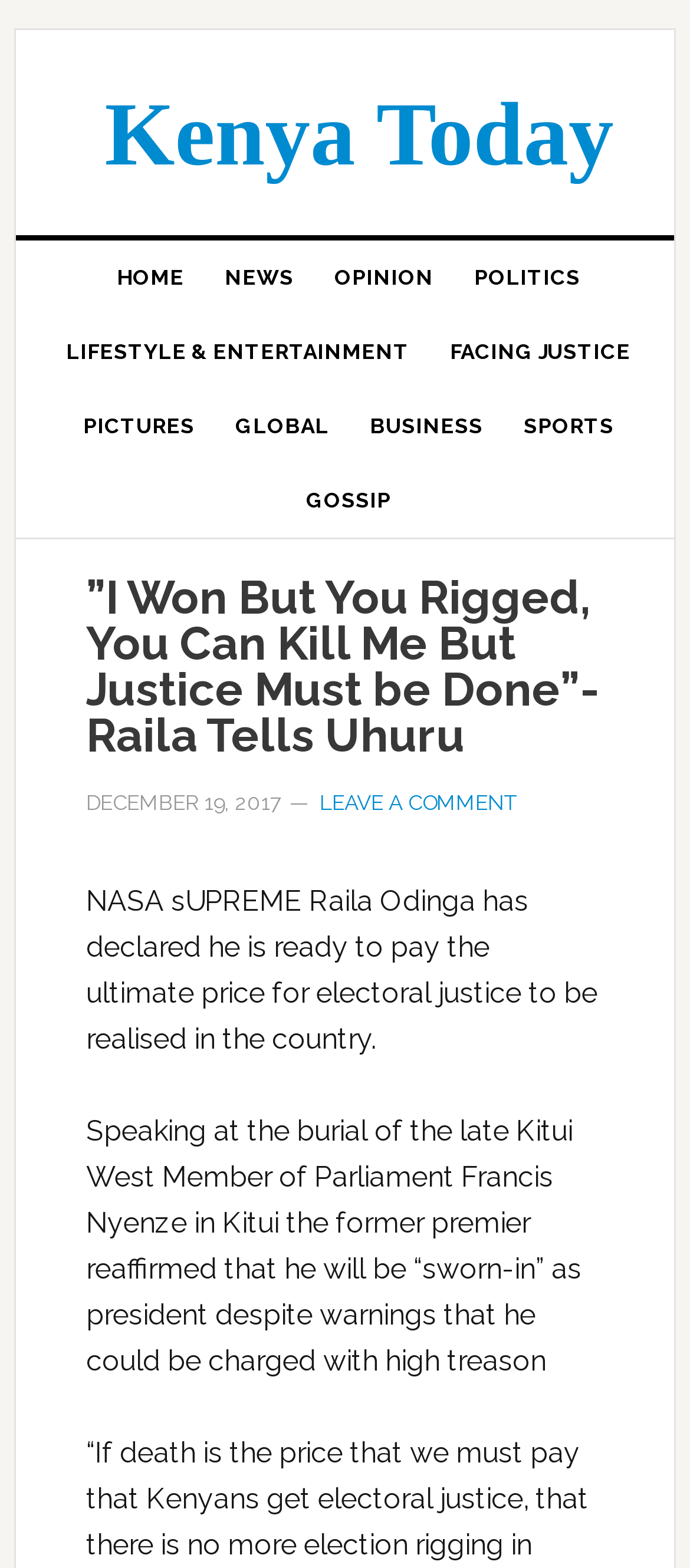Please give a one-word or short phrase response to the following question: 
What categories are available in the main navigation?

HOME, NEWS, OPINION, etc.